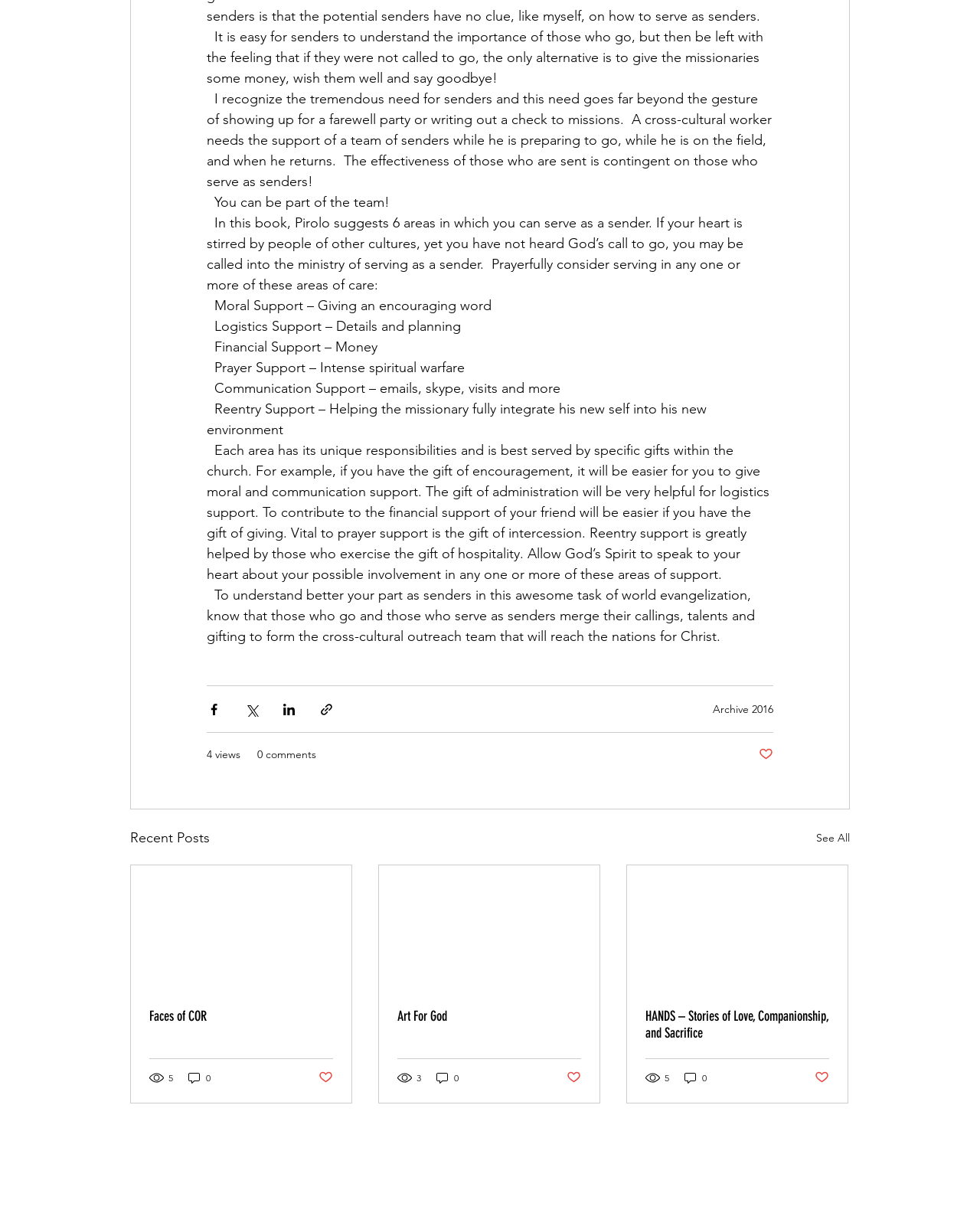Utilize the details in the image to give a detailed response to the question: How many areas of support are mentioned?

The webpage mentions 6 areas of support that senders can provide to missionaries, which are moral support, logistics support, financial support, prayer support, communication support, and reentry support.